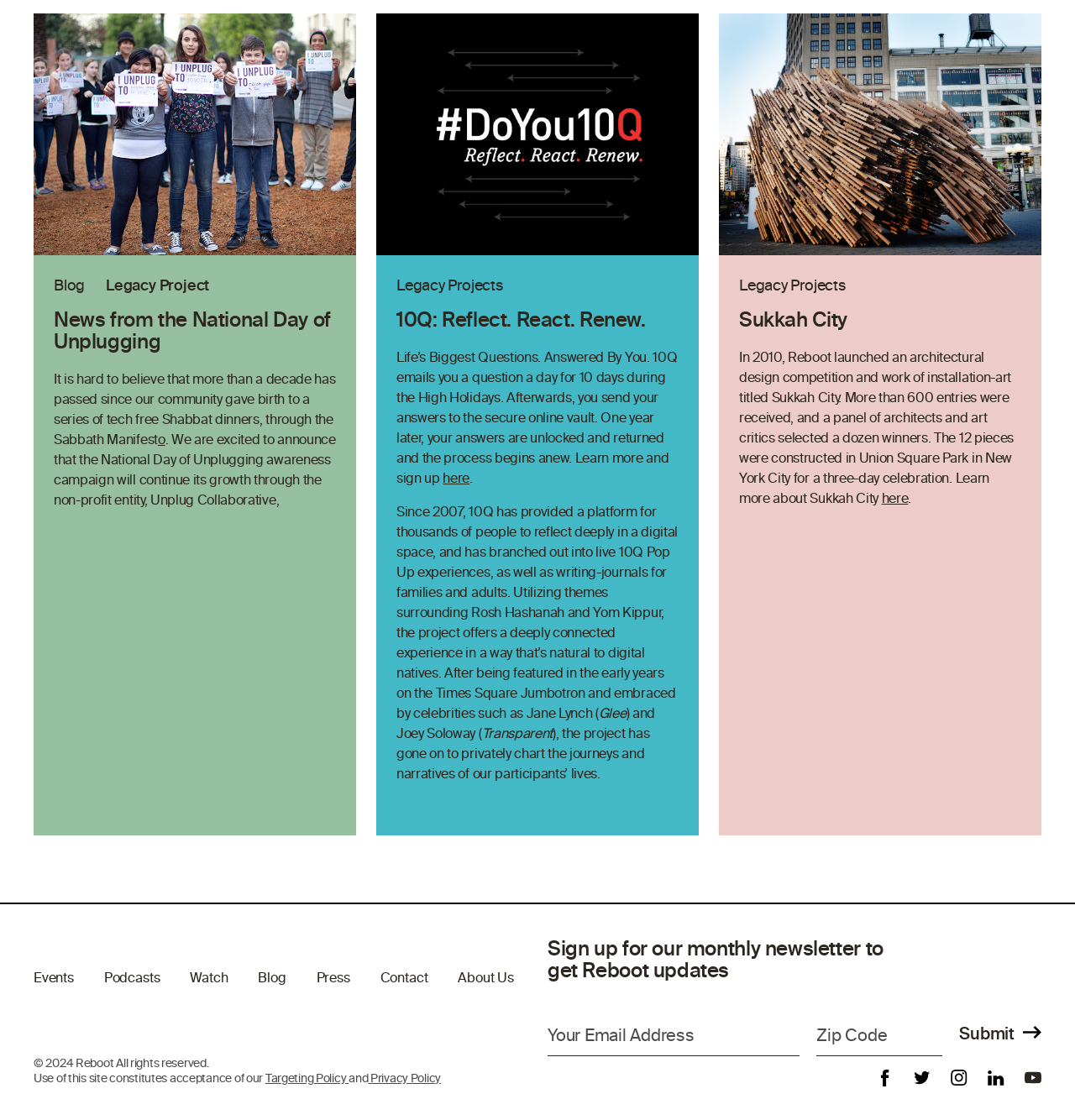Can you specify the bounding box coordinates for the region that should be clicked to fulfill this instruction: "View Professor's homepage".

None